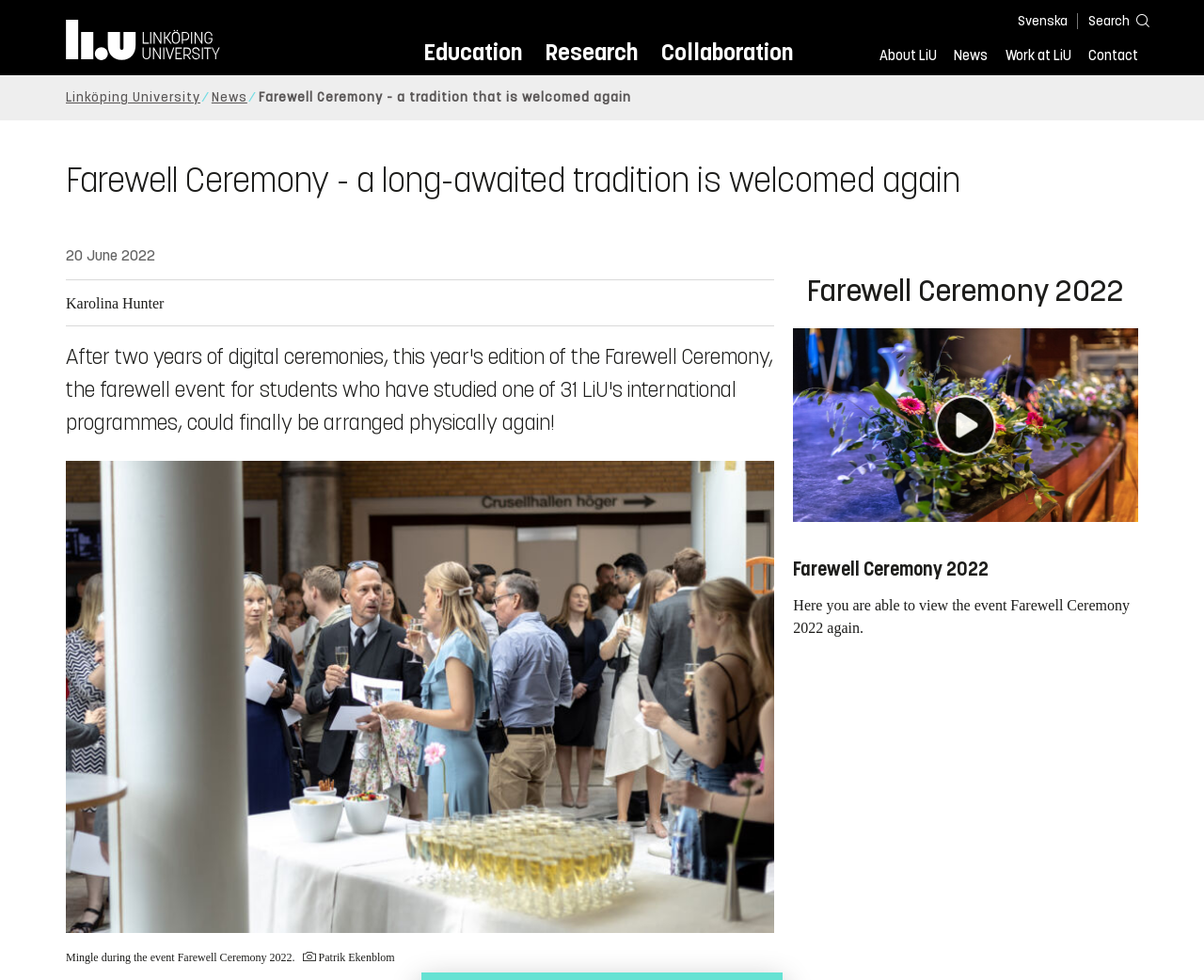Bounding box coordinates should be in the format (top-left x, top-left y, bottom-right x, bottom-right y) and all values should be floating point numbers between 0 and 1. Determine the bounding box coordinate for the UI element described as: About LiU

[0.73, 0.046, 0.778, 0.073]